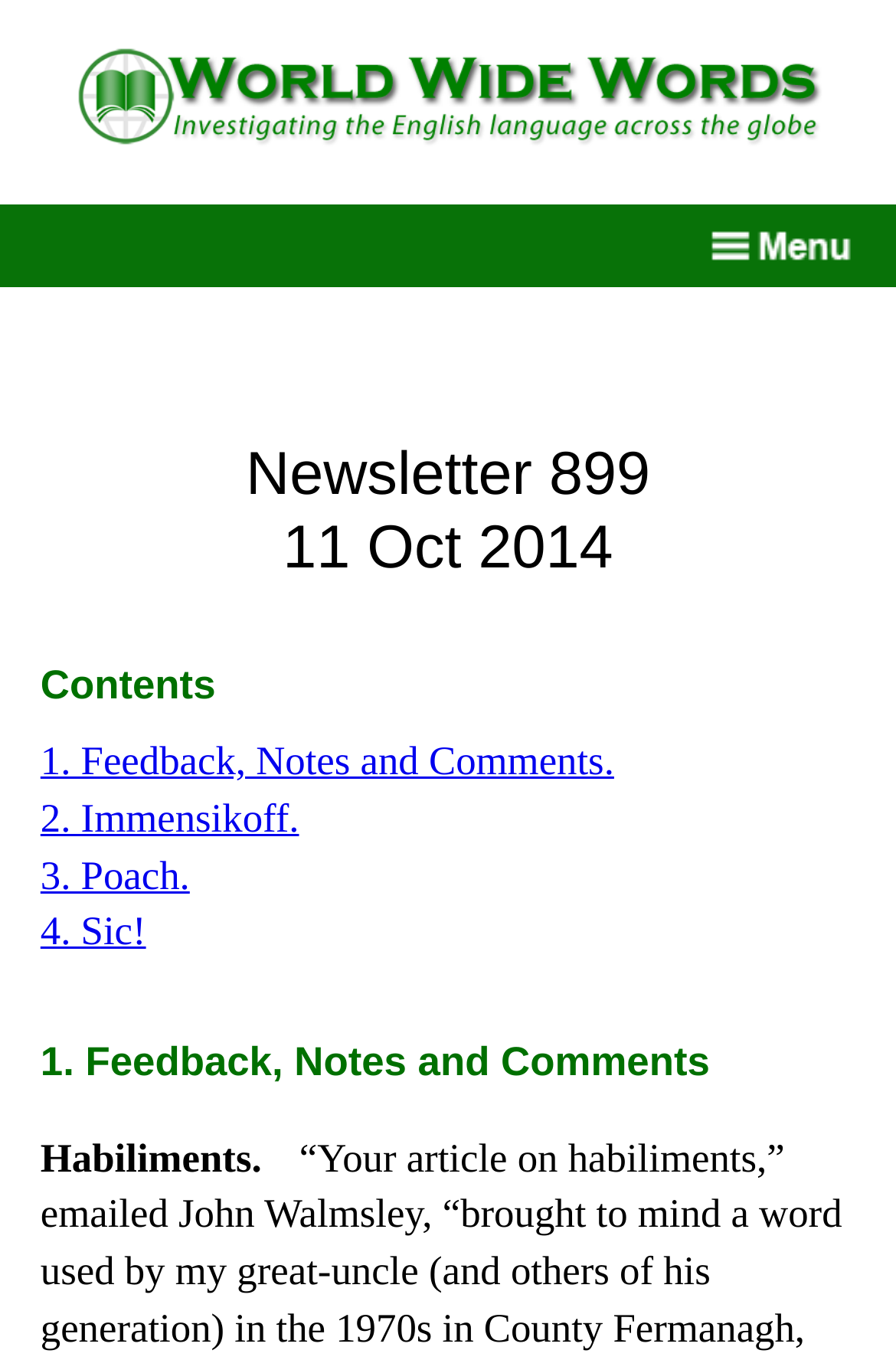What is the first topic in the newsletter?
Kindly give a detailed and elaborate answer to the question.

I looked at the first link under the 'Contents' heading and found that the first topic is 'Feedback, Notes and Comments'.